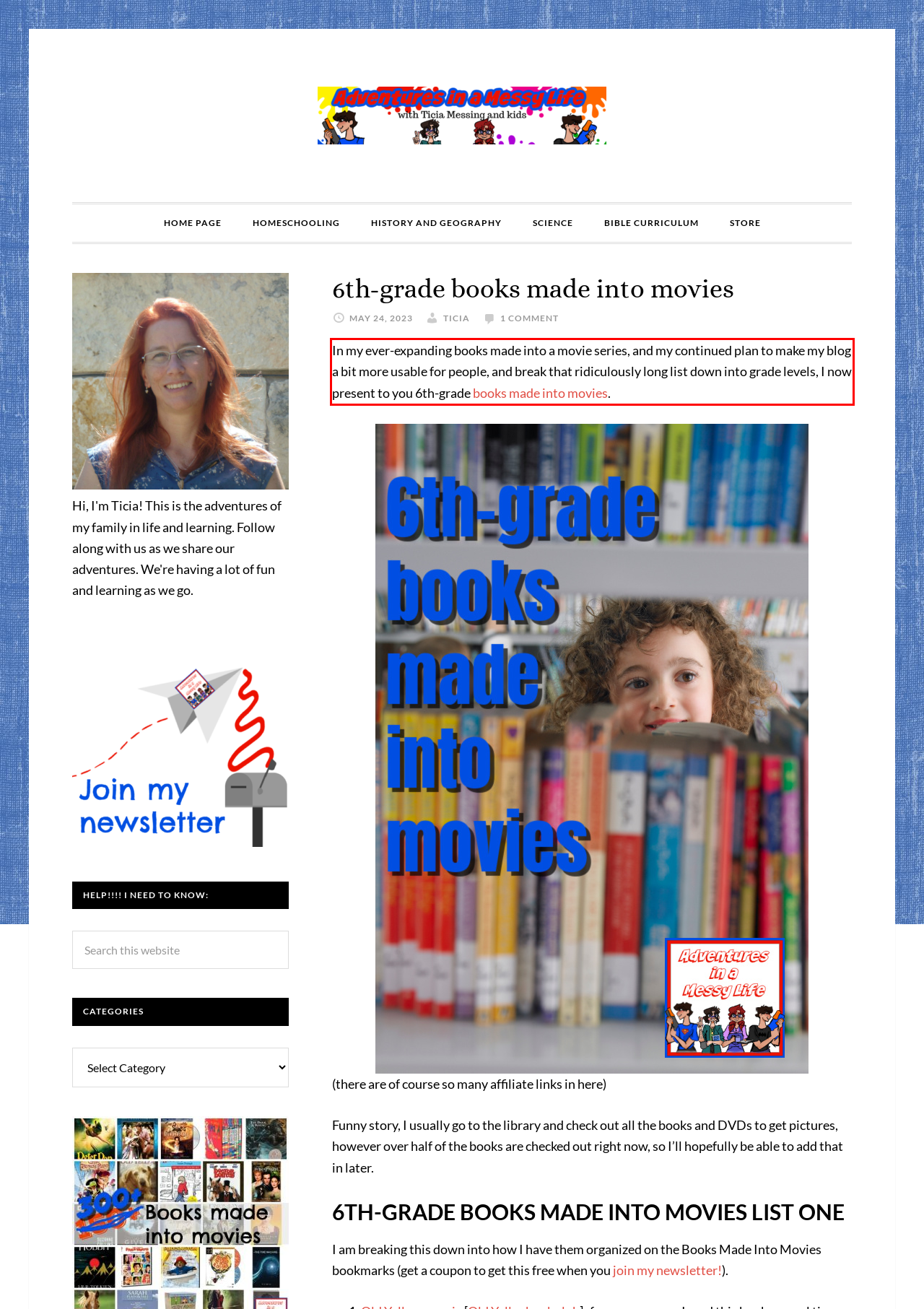Using the provided webpage screenshot, identify and read the text within the red rectangle bounding box.

In my ever-expanding books made into a movie series, and my continued plan to make my blog a bit more usable for people, and break that ridiculously long list down into grade levels, I now present to you 6th-grade books made into movies.